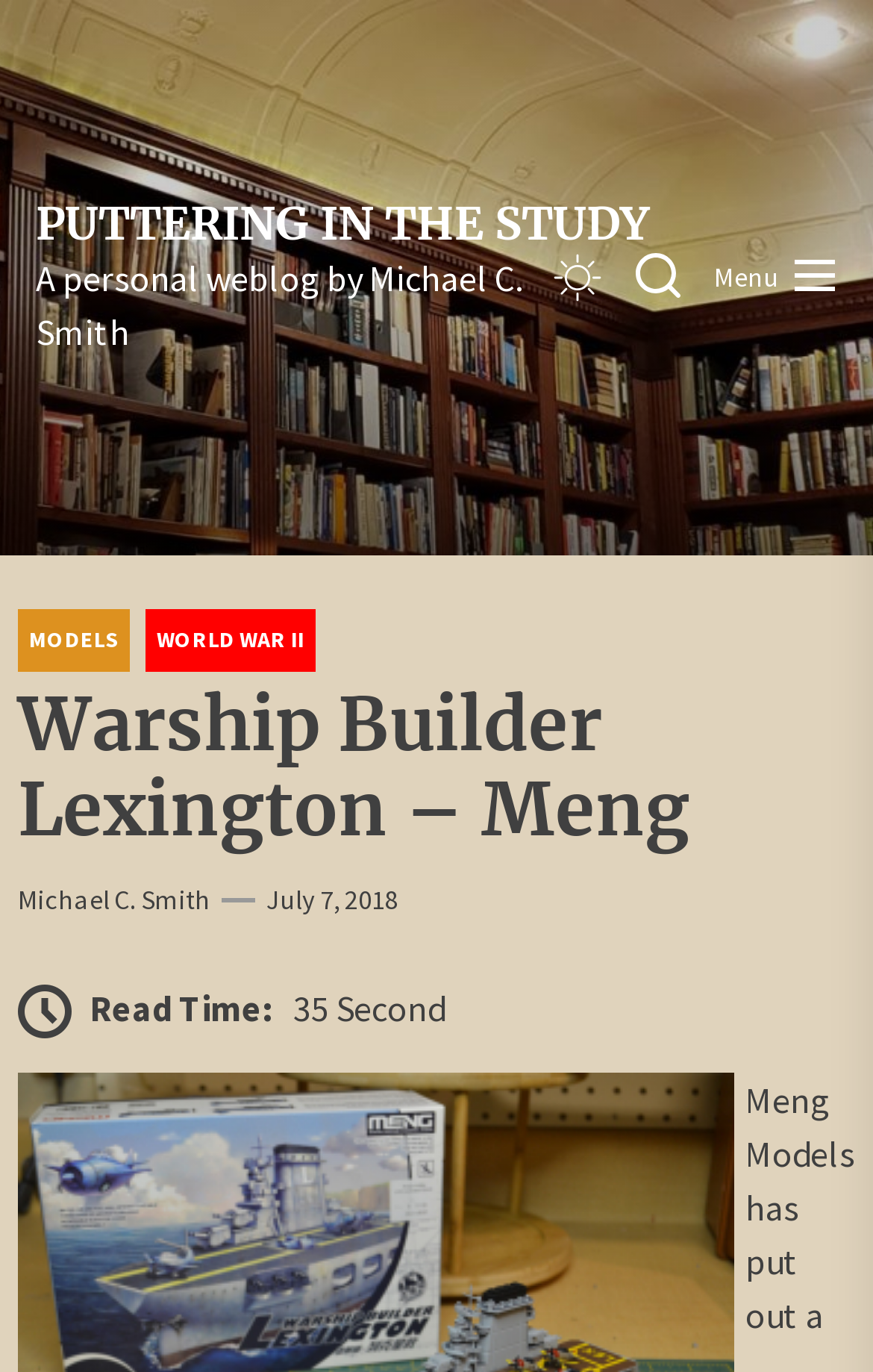Calculate the bounding box coordinates of the UI element given the description: "Puttering in the Study".

[0.041, 0.144, 0.684, 0.183]